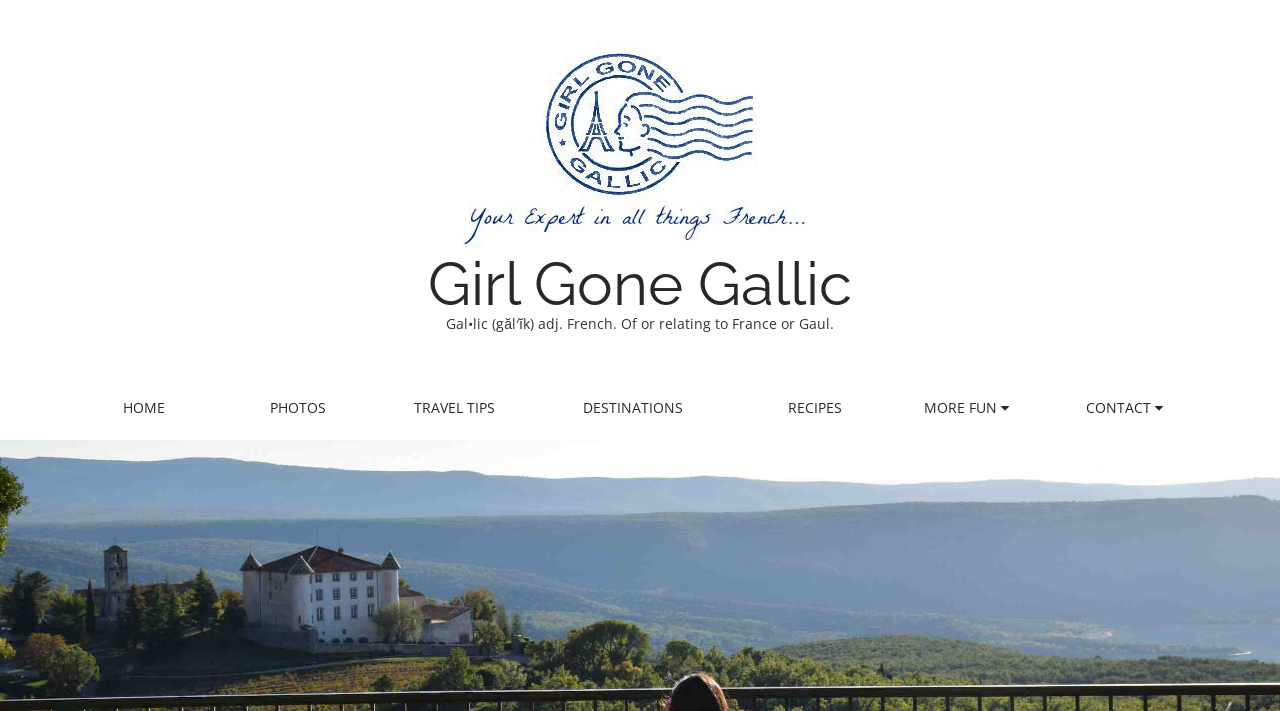Identify the bounding box coordinates for the UI element described by the following text: "Girl Gone Gallic". Provide the coordinates as four float numbers between 0 and 1, in the format [left, top, right, bottom].

[0.334, 0.35, 0.666, 0.449]